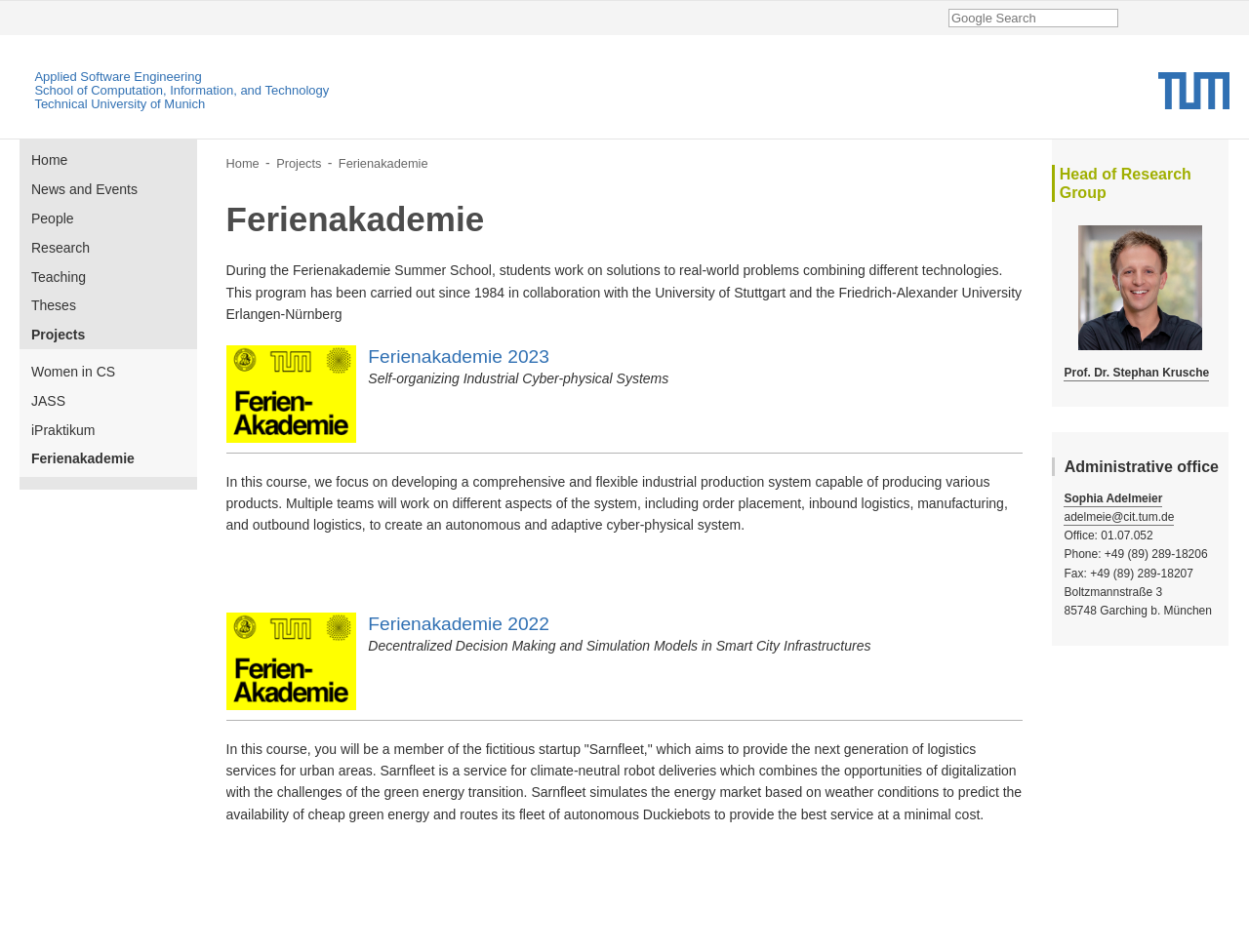Based on what you see in the screenshot, provide a thorough answer to this question: What is the location of the office?

The location of the office can be found in the section below the heading 'Administrative office', which lists the address as Boltzmannstraße 3, 85748 Garching b. München.